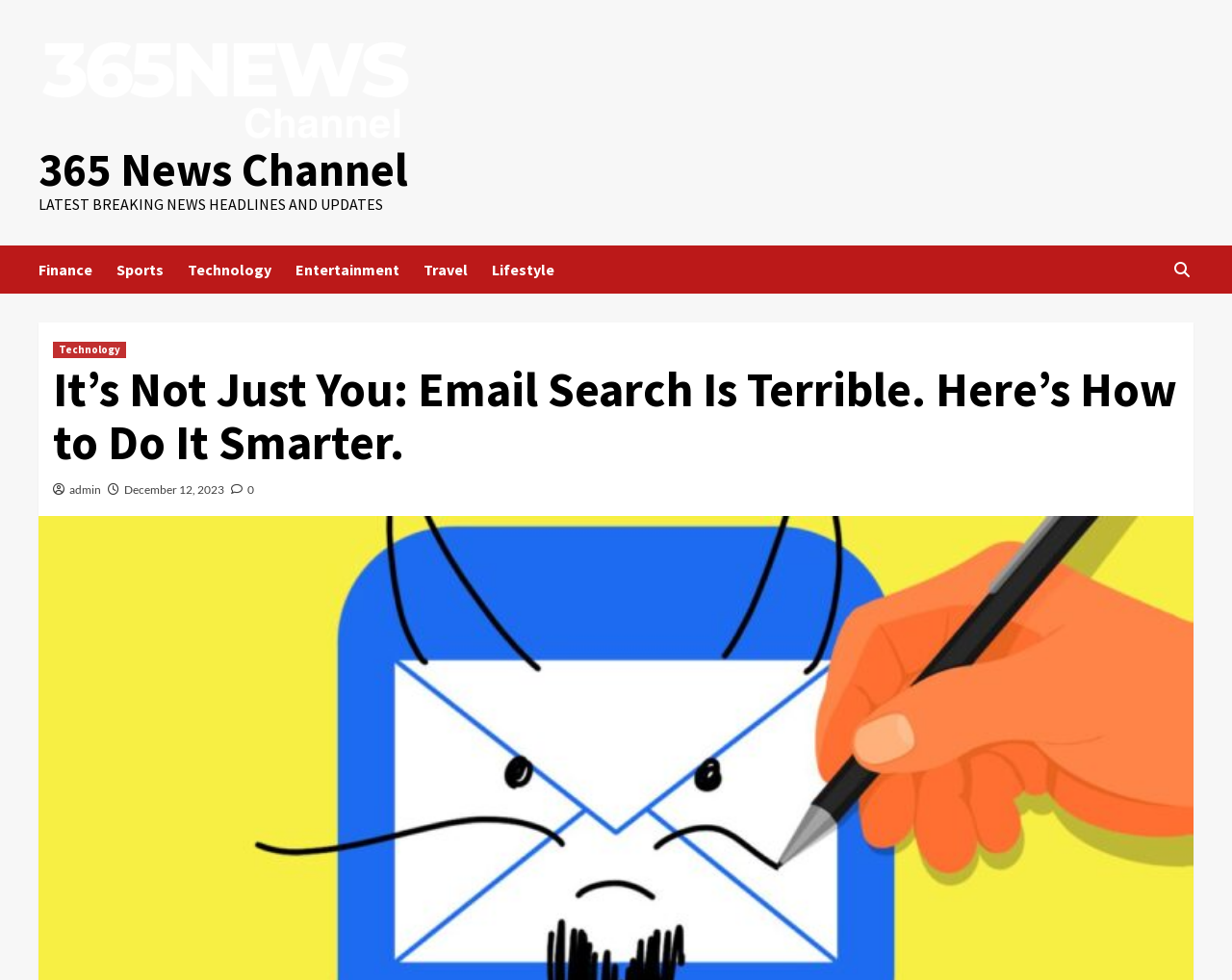What is the date of the article?
Could you answer the question with a detailed and thorough explanation?

The date of the article can be found below the main heading, where it is written as a link.